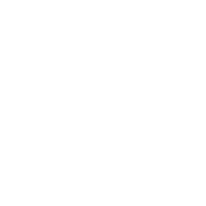What is the purpose of the digital pens on the interactive board?
Please respond to the question thoroughly and include all relevant details.

The caption states that the interactive board combines advanced display technology with user-friendly capabilities, allowing for seamless interaction with digital content through touch gestures and digital pens, implying that the digital pens are used for interacting with digital content.